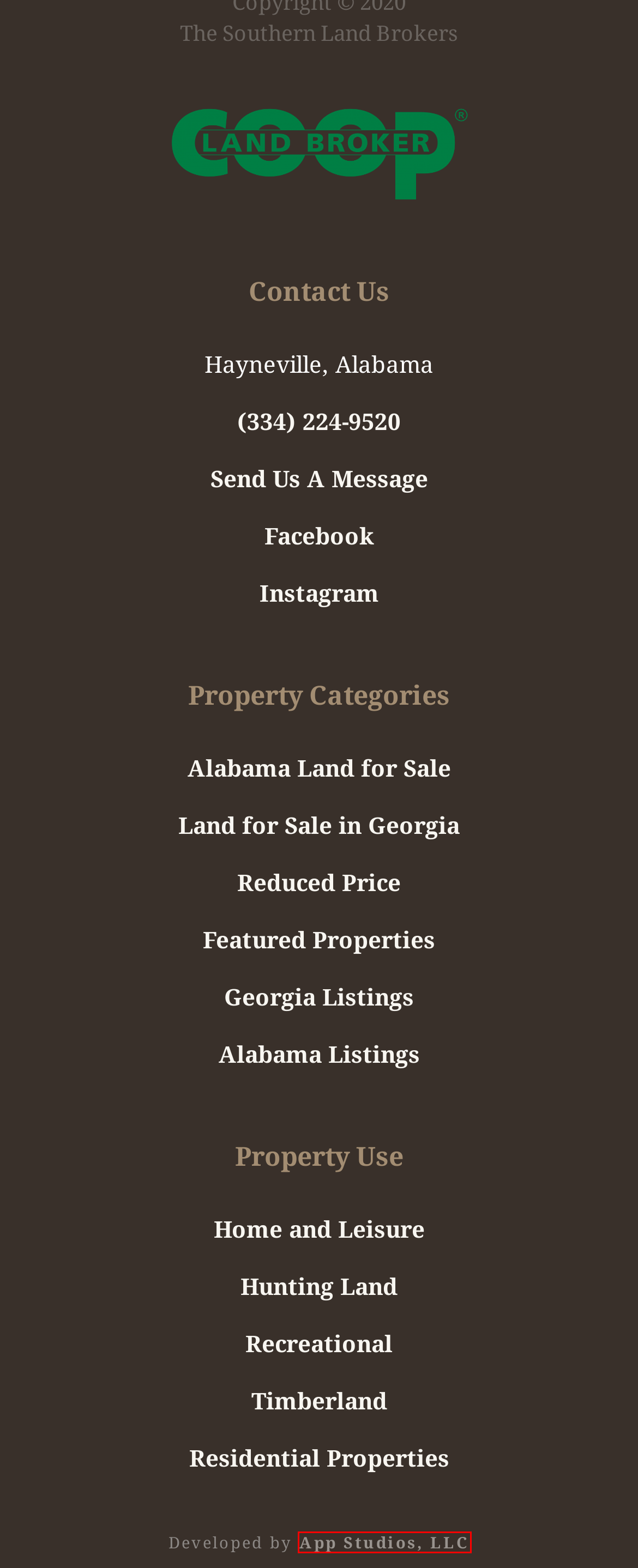You have a screenshot of a webpage with a red rectangle bounding box around a UI element. Choose the best description that matches the new page after clicking the element within the bounding box. The candidate descriptions are:
A. Land In Alabama & Land In Georgia | About Us
B. Land In Alabama & Land In Georgia | Free Guide to Choosing the Right Property
C. Land In Alabama & Land In Georgia | Are You Looking for Alabama Land for Sale?
D. Search for ranches and land for sale
E. App Studios, LLC
F. Land In Alabama & Land In Georgia | Nice Cottage On 2 Acres In Ft. Deposit
G. Land In Alabama & Land In Georgia | Land in Georgia
H. Land In Alabama & Land In Georgia | Alabama Bass Trail Waterfront Properties

E